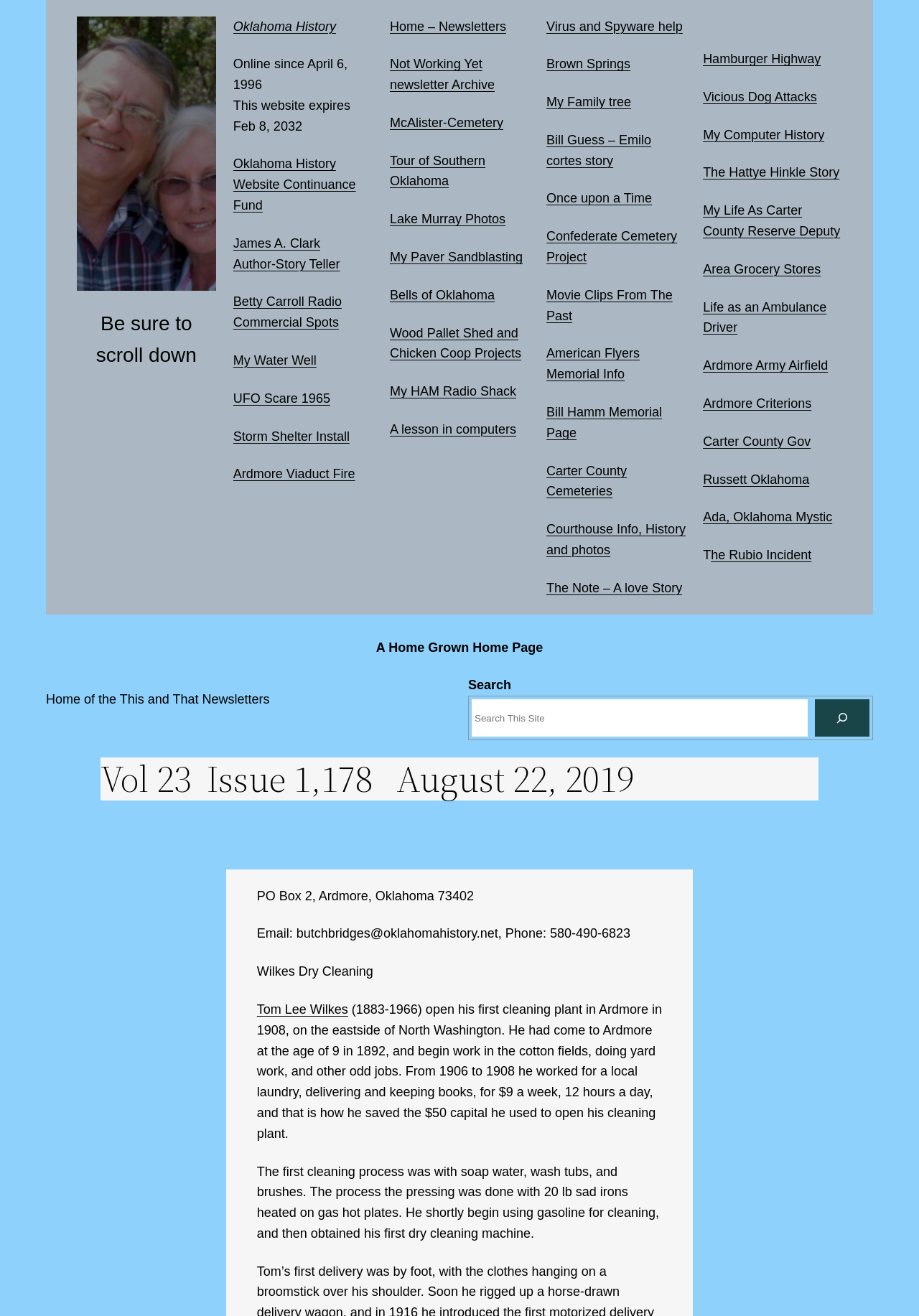Look at the image and give a detailed response to the following question: What is the topic of the article on the webpage?

I determined the answer by looking at the static text elements on the webpage and found that the topic of the article is about Wilkes Dry Cleaning, specifically about Tom Lee Wilkes and his cleaning plant in Ardmore.